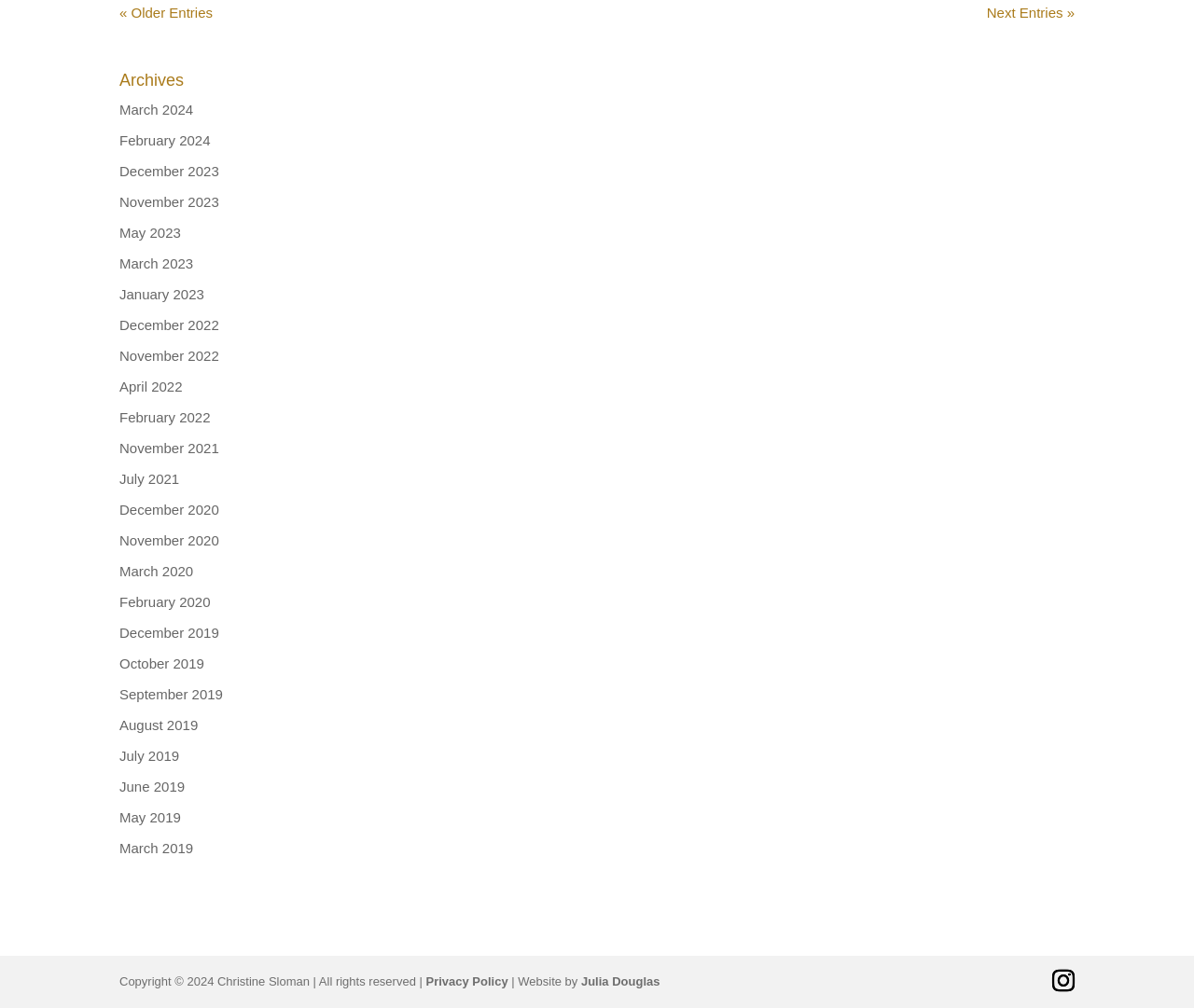Please identify the bounding box coordinates of the clickable area that will allow you to execute the instruction: "View archives for March 2024".

[0.1, 0.101, 0.162, 0.117]